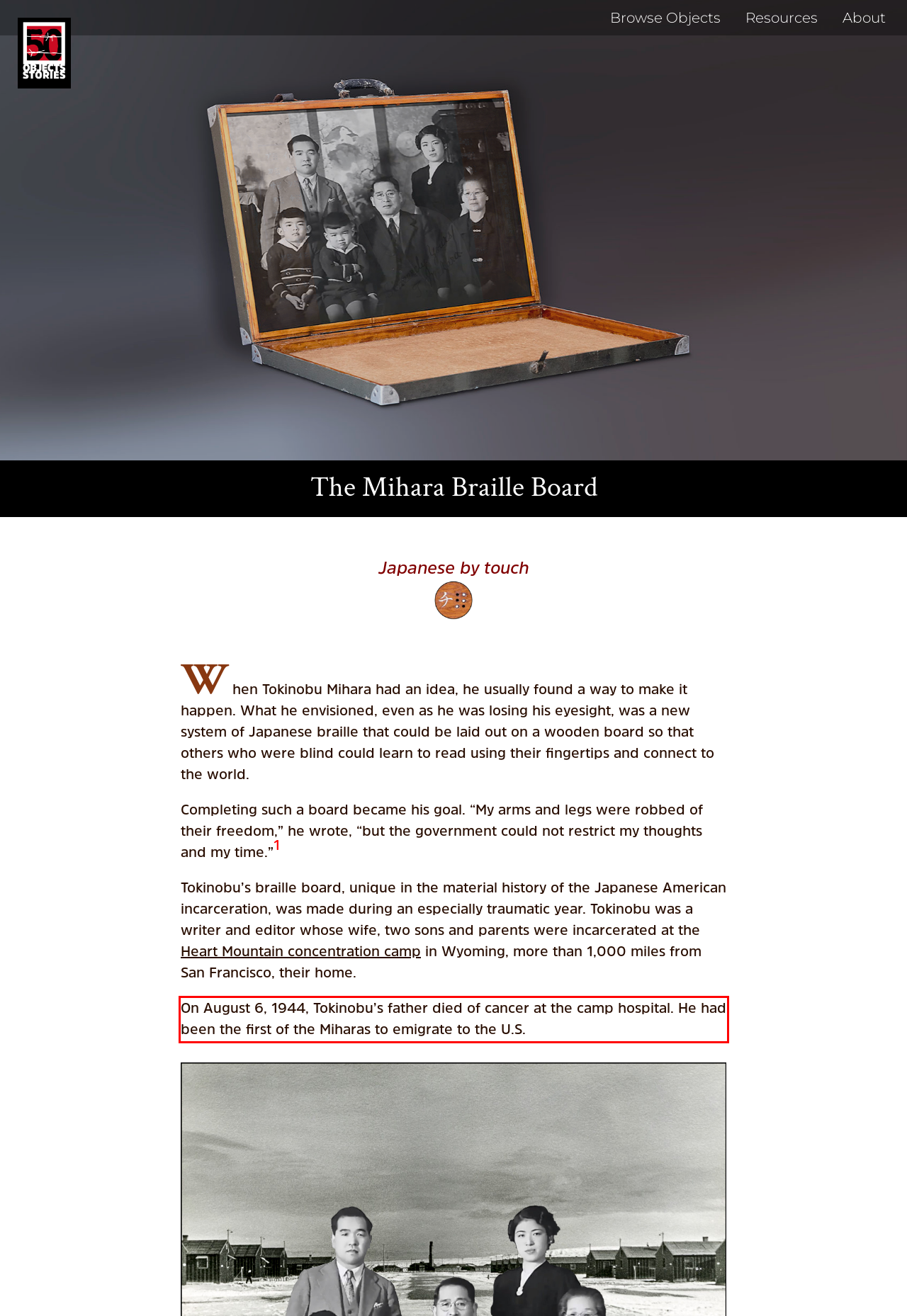You have a screenshot of a webpage with a red bounding box. Use OCR to generate the text contained within this red rectangle.

On August 6, 1944, Tokinobu’s father died of cancer at the camp hospital. He had been the first of the Miharas to emigrate to the U.S.